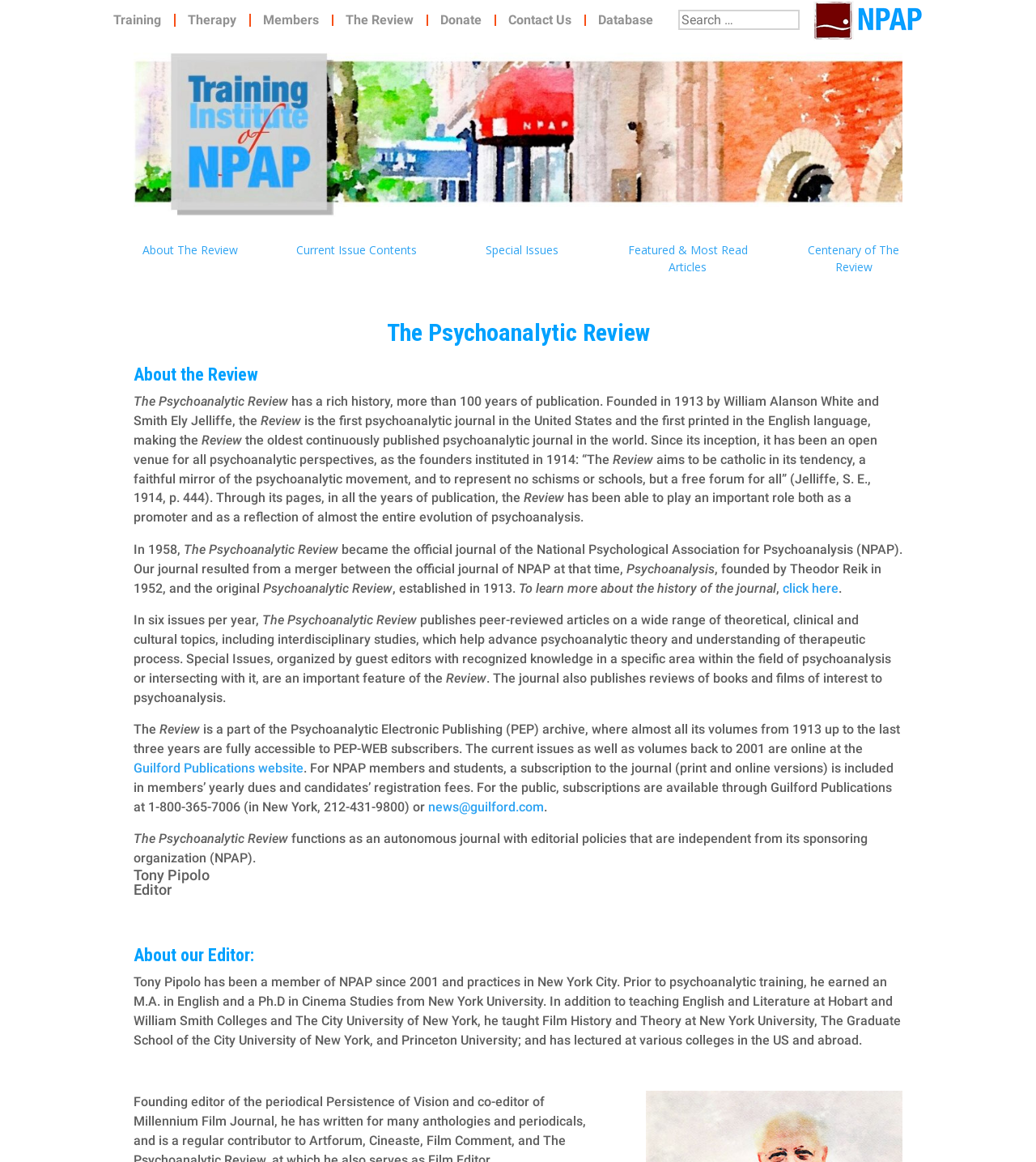Please find the main title text of this webpage.

The Psychoanalytic Review